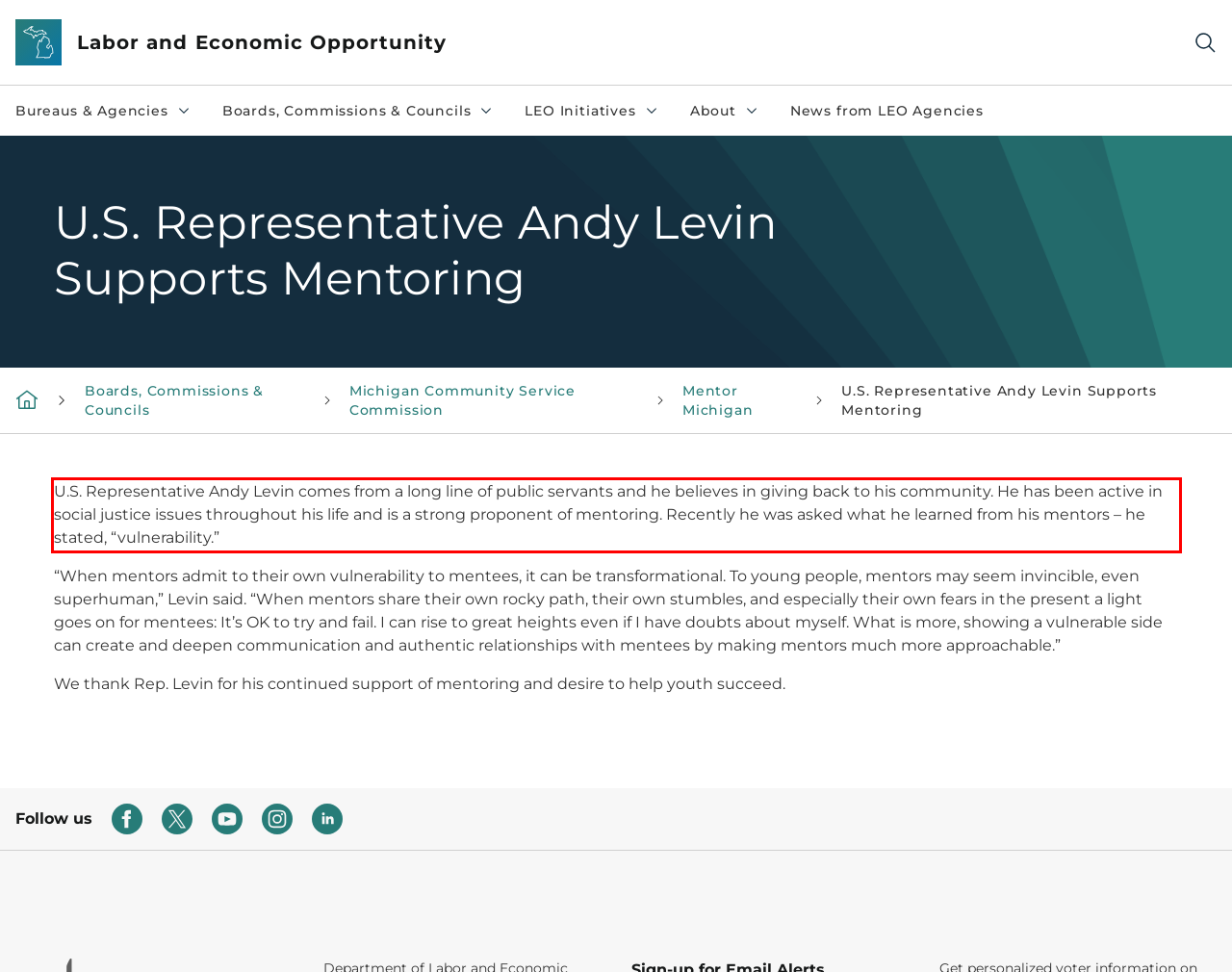Analyze the red bounding box in the provided webpage screenshot and generate the text content contained within.

U.S. Representative Andy Levin comes from a long line of public servants and he believes in giving back to his community. He has been active in social justice issues throughout his life and is a strong proponent of mentoring. Recently he was asked what he learned from his mentors – he stated, “vulnerability.”